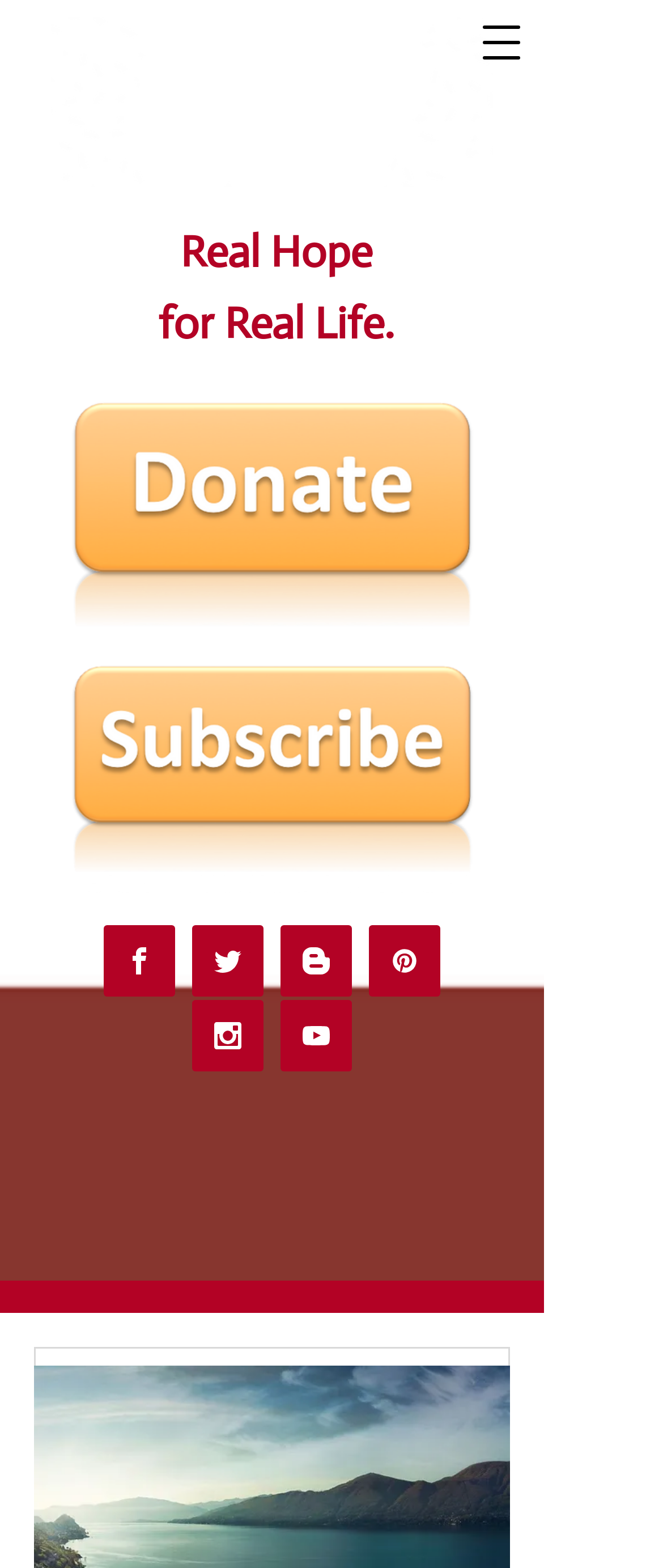What is the purpose of the button at the top right?
Please respond to the question with a detailed and informative answer.

The button at the top right of the webpage has a text 'Open navigation menu' and hasPopup: dialog, indicating that it is used to open a navigation menu when clicked.